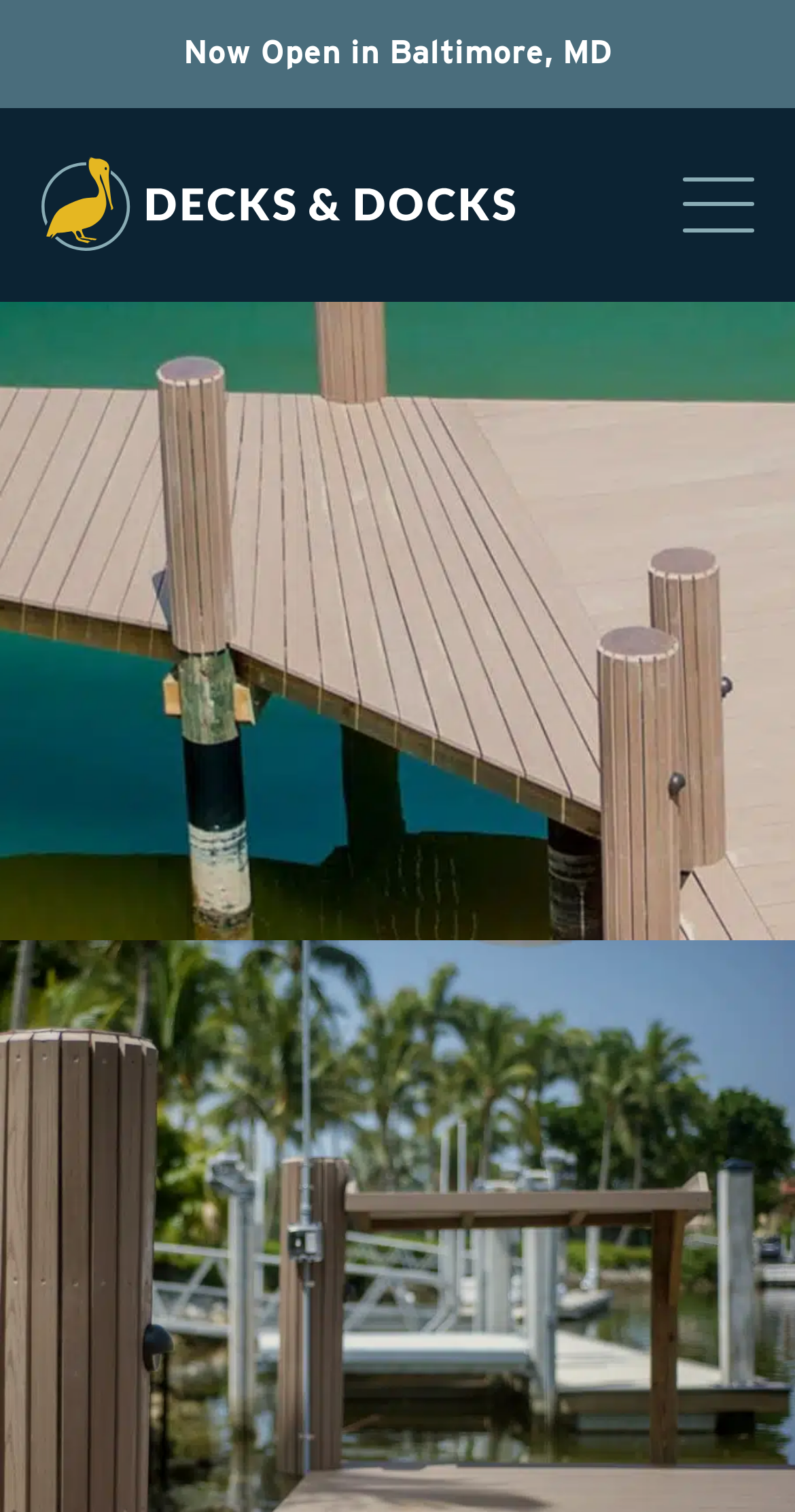Specify the bounding box coordinates (top-left x, top-left y, bottom-right x, bottom-right y) of the UI element in the screenshot that matches this description: title="Decks & Docks Co."

[0.051, 0.095, 0.649, 0.175]